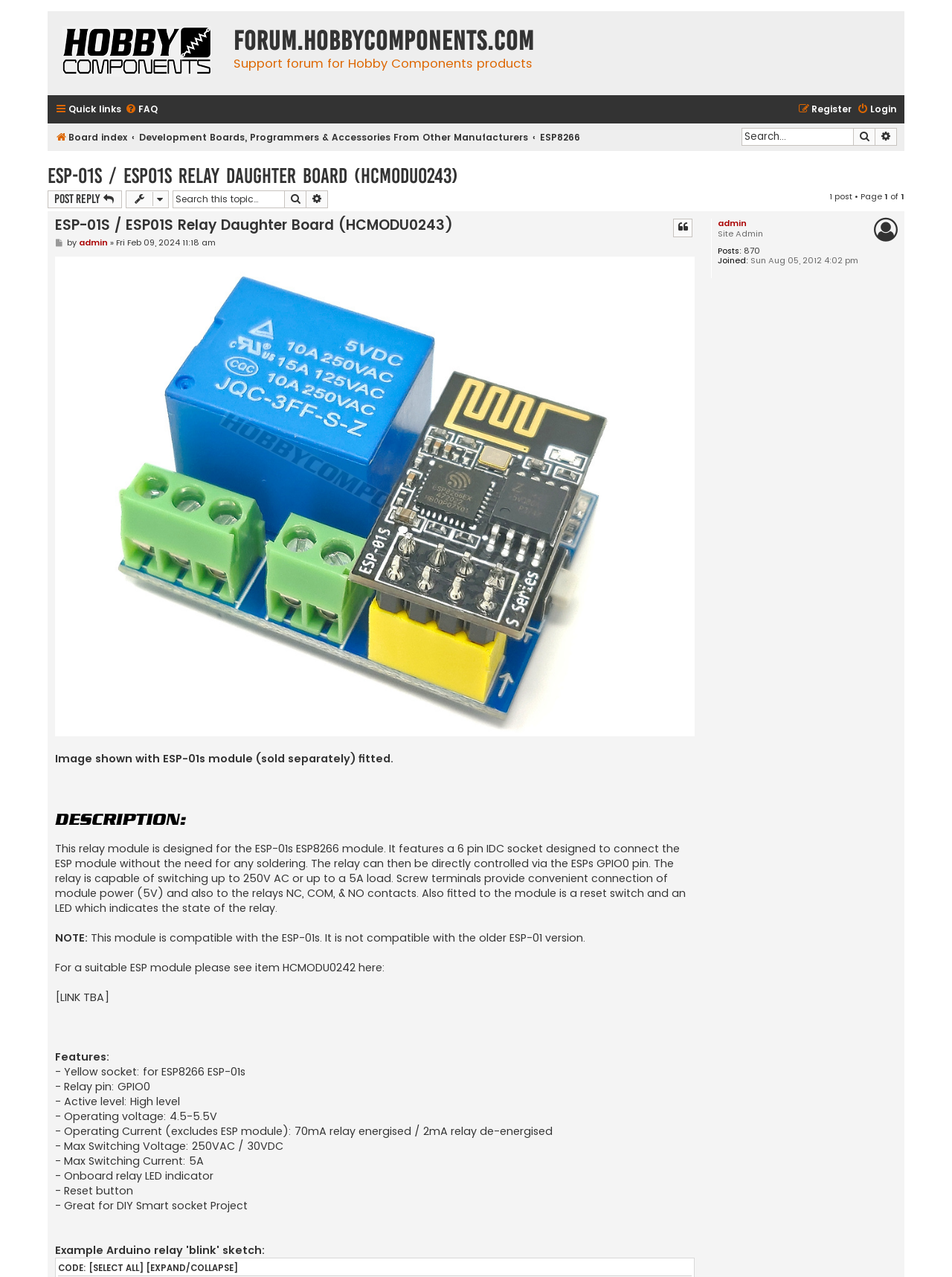Please analyze the image and give a detailed answer to the question:
What is the purpose of the reset button?

The purpose of the reset button can be inferred from its name and its presence on the relay daughter board, which suggests that it is used to reset the relay to its default state.